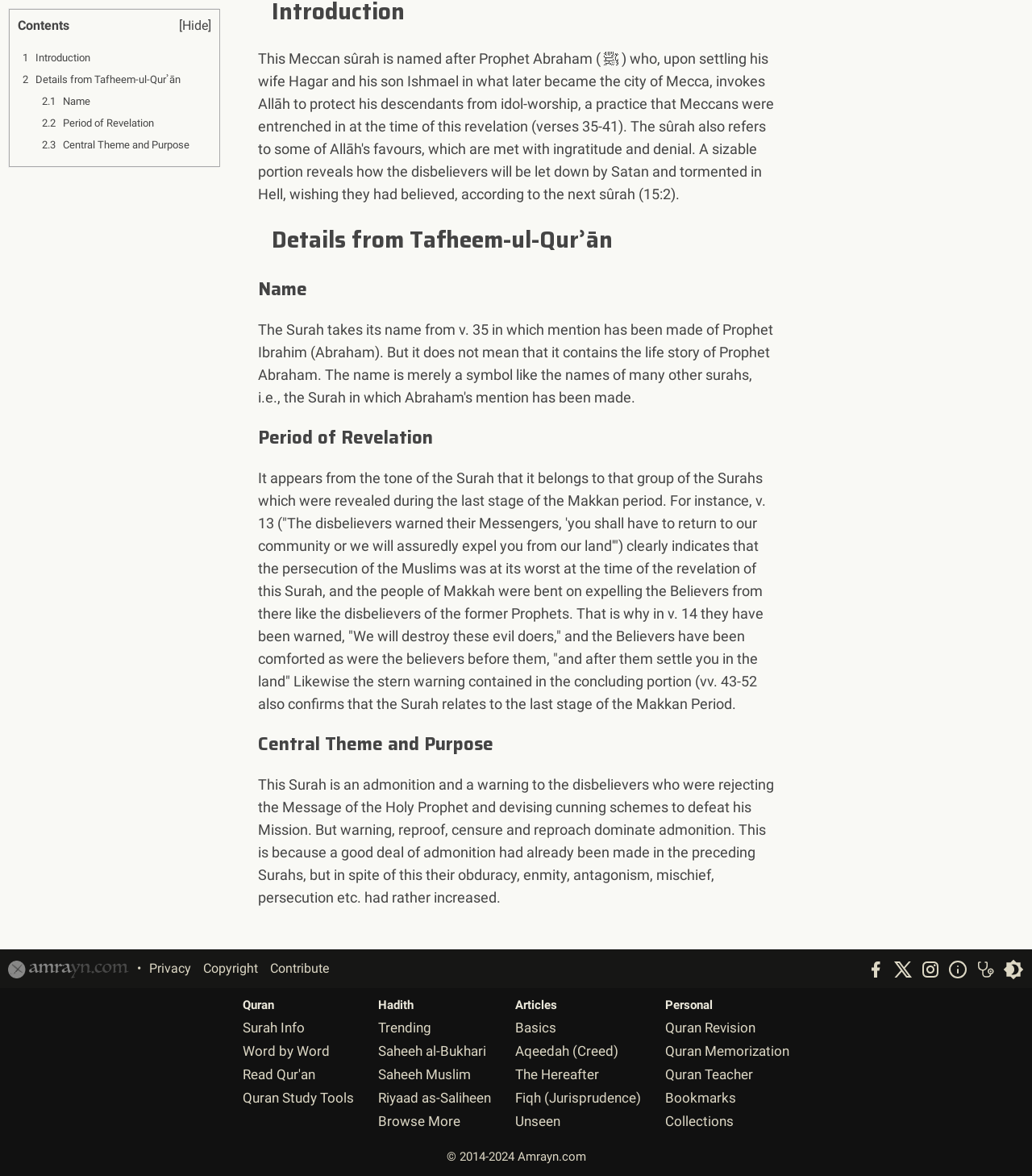Pinpoint the bounding box coordinates of the clickable element needed to complete the instruction: "Switch Theme". The coordinates should be provided as four float numbers between 0 and 1: [left, top, right, bottom].

[0.972, 0.816, 0.992, 0.834]